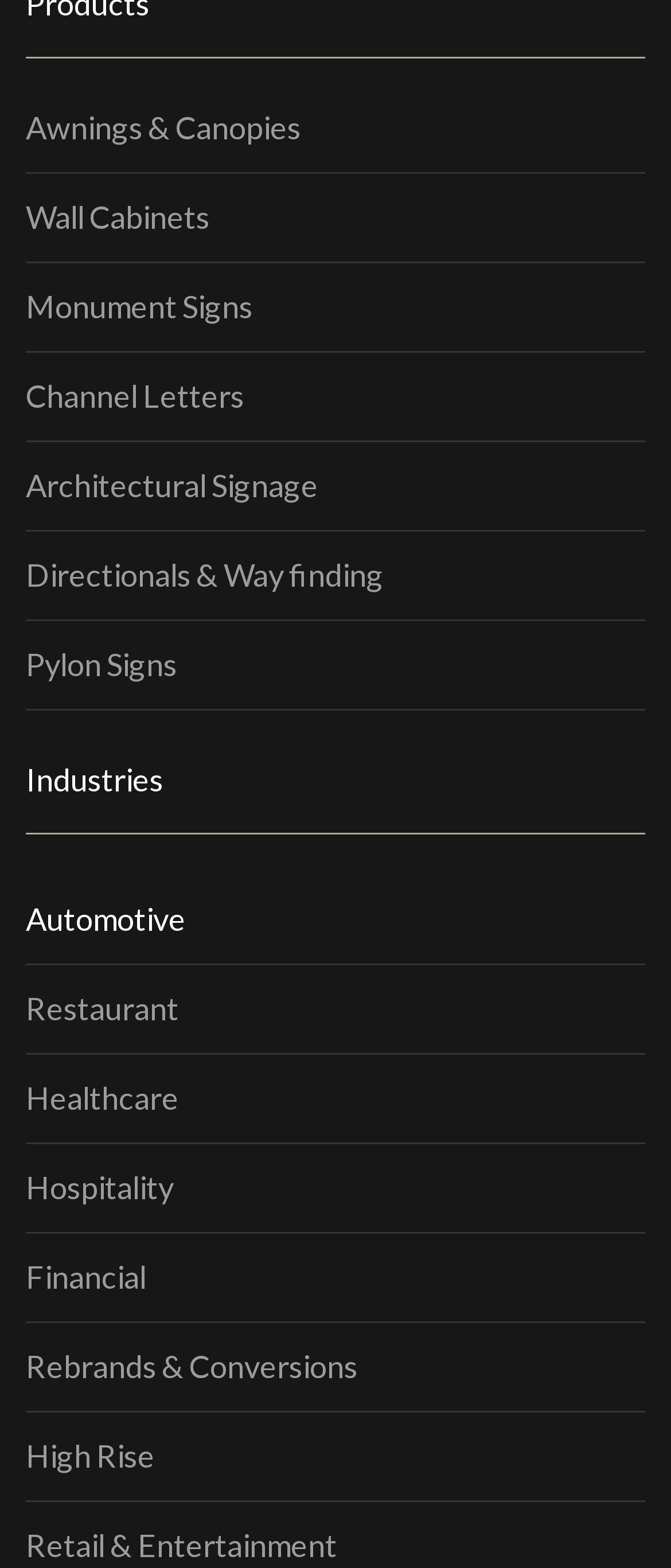Using the element description Awnings & Canopies, predict the bounding box coordinates for the UI element. Provide the coordinates in (top-left x, top-left y, bottom-right x, bottom-right y) format with values ranging from 0 to 1.

[0.038, 0.063, 0.962, 0.11]